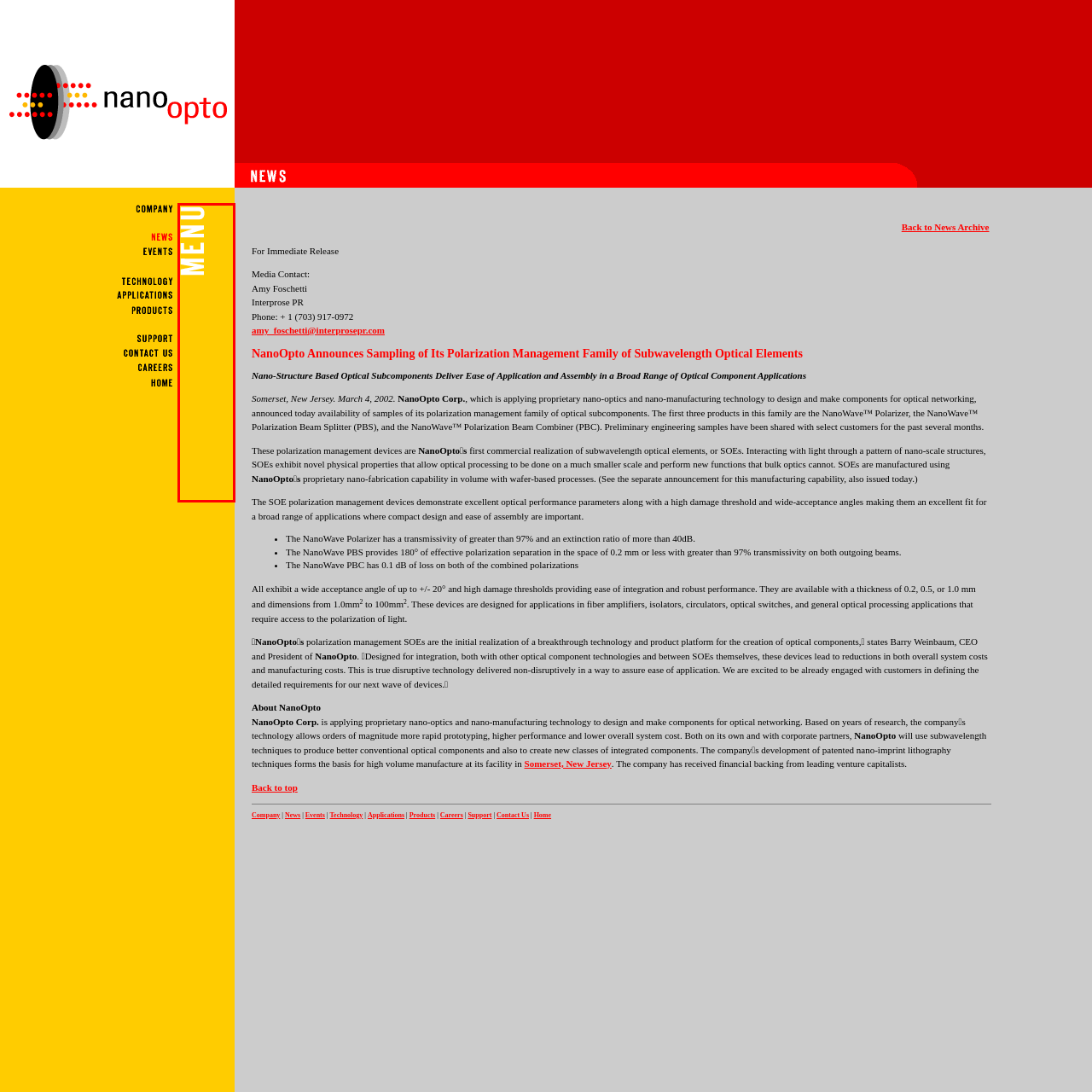What is written on the banner?
Direct your attention to the image encased in the red bounding box and answer the question thoroughly, relying on the visual data provided.

The banner features the word 'MENU' prominently displayed in large, bold, white letters, indicating a navigation feature for users to access different sections or options.